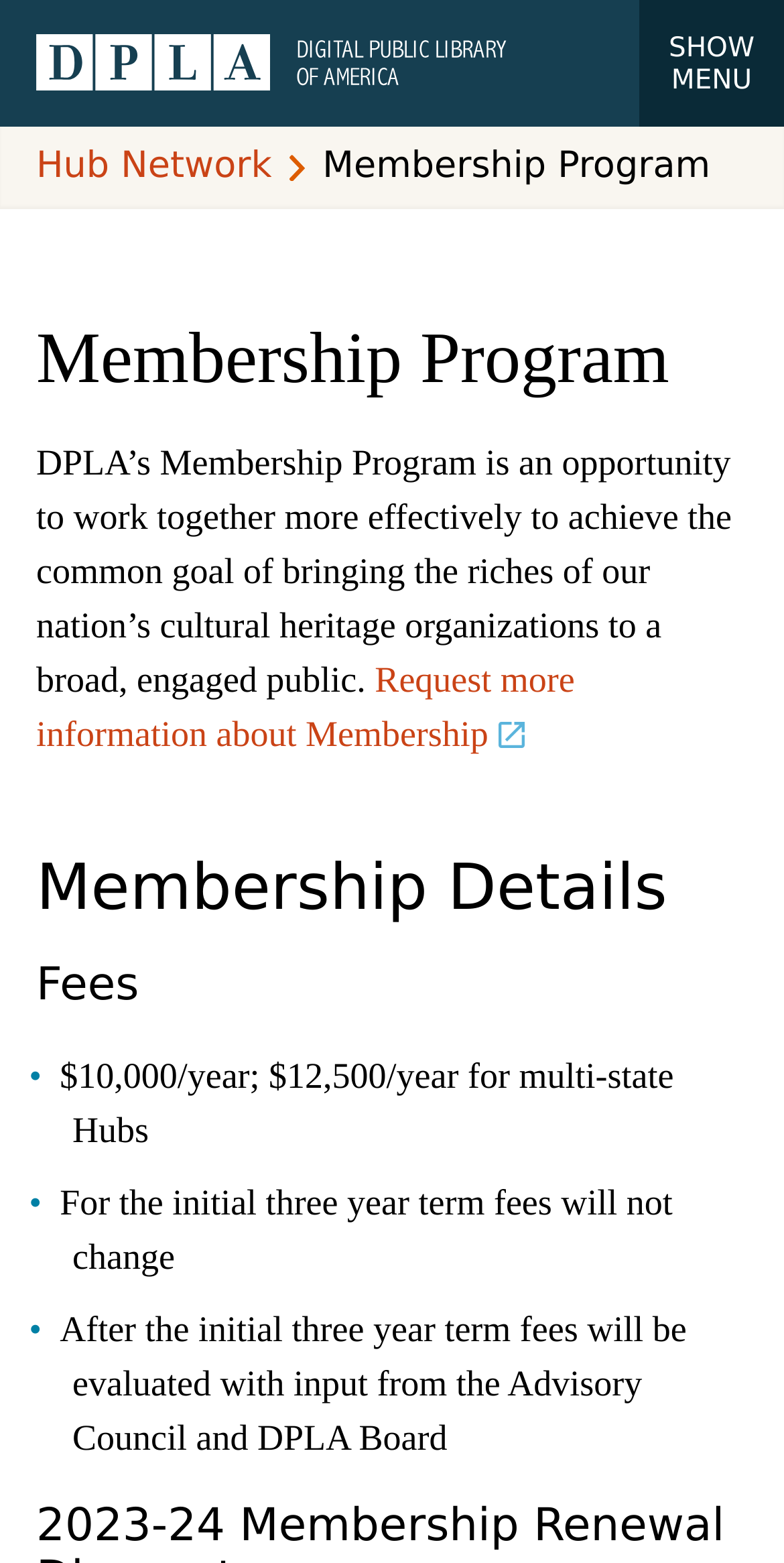Given the description "ShowMenu", determine the bounding box of the corresponding UI element.

[0.815, 0.0, 1.0, 0.081]